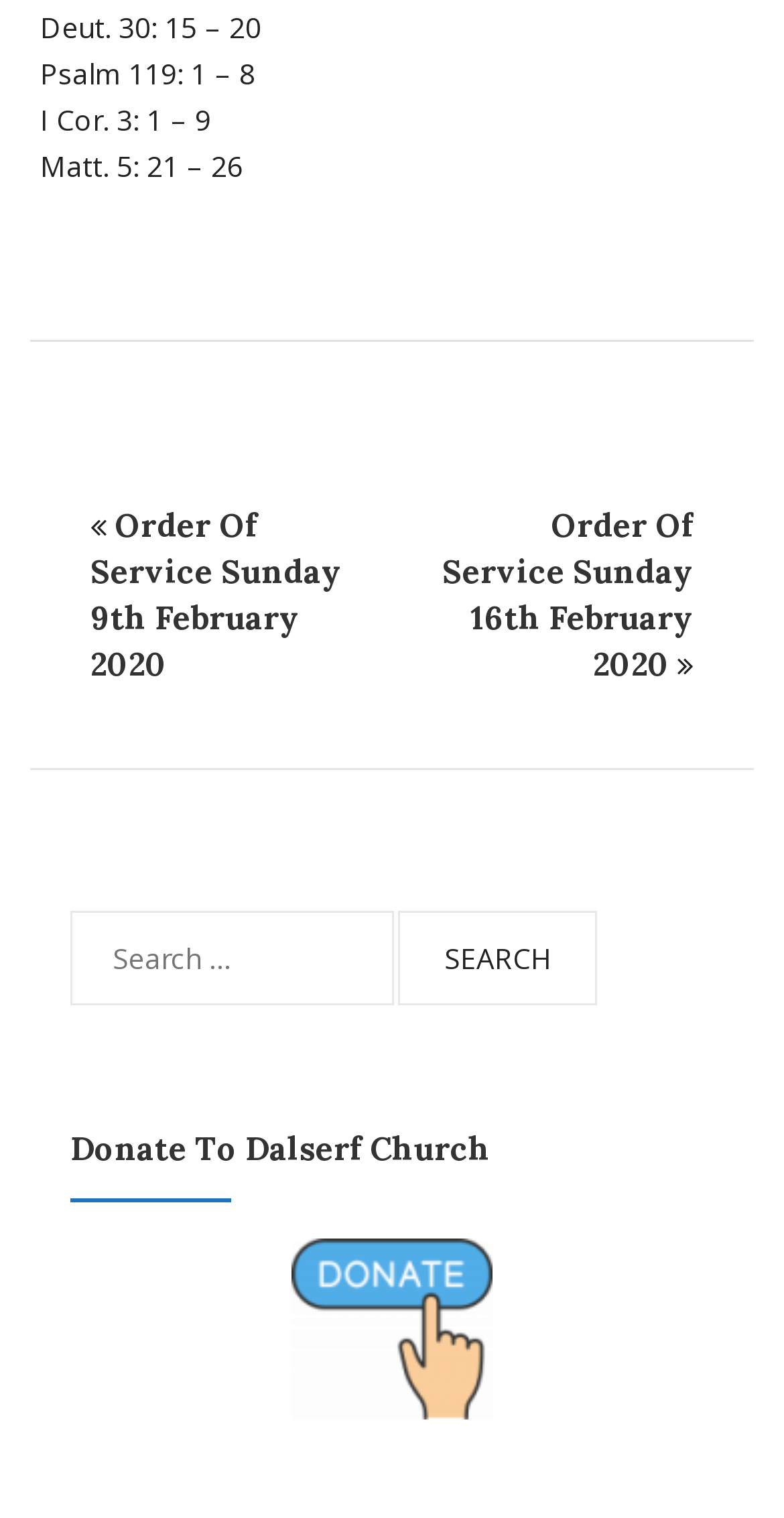Identify the bounding box coordinates for the UI element described as: "parent_node: Search for: value="Search"".

[0.508, 0.6, 0.762, 0.662]